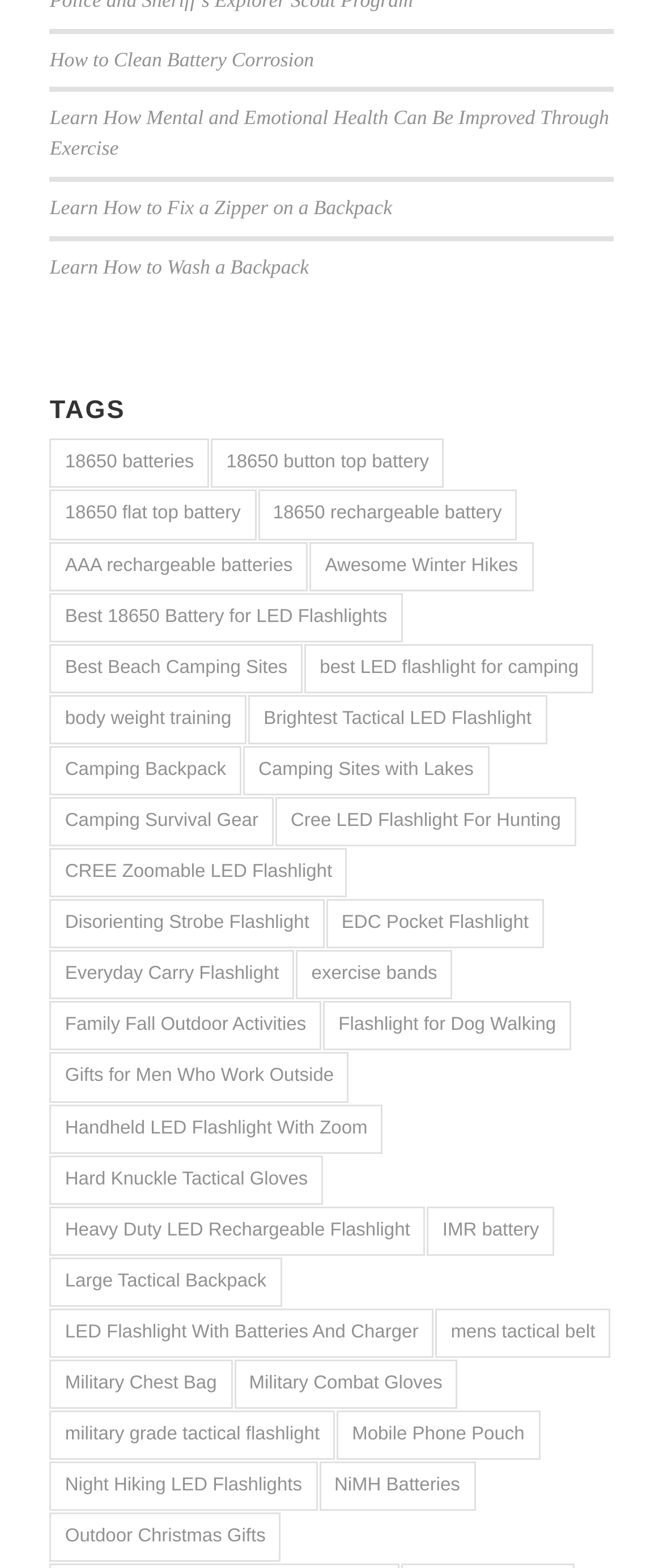Using the elements shown in the image, answer the question comprehensively: How many links are related to camping?

There are five links related to camping: 'Camping Backpack', 'Camping Sites with Lakes', 'Camping Survival Gear', 'Best Beach Camping Sites', and 'Family Fall Outdoor Activities'. This suggests that there are five links related to camping on this webpage.